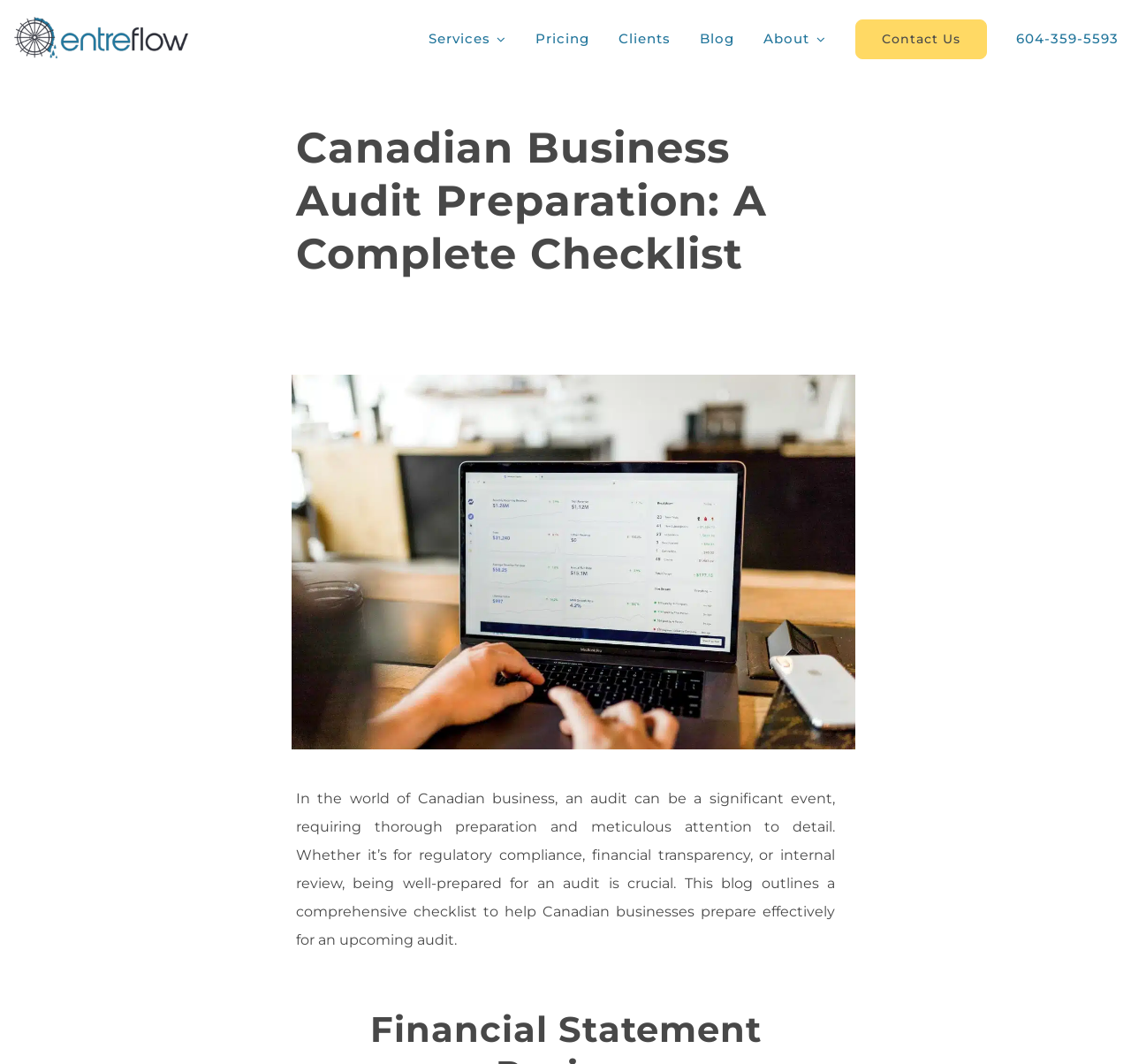What is the location depicted in the image?
Using the image as a reference, give an elaborate response to the question.

I looked at the image element on the page, which has a description 'vancouver-stanley-park', indicating that the image is of Vancouver's Stanley Park.